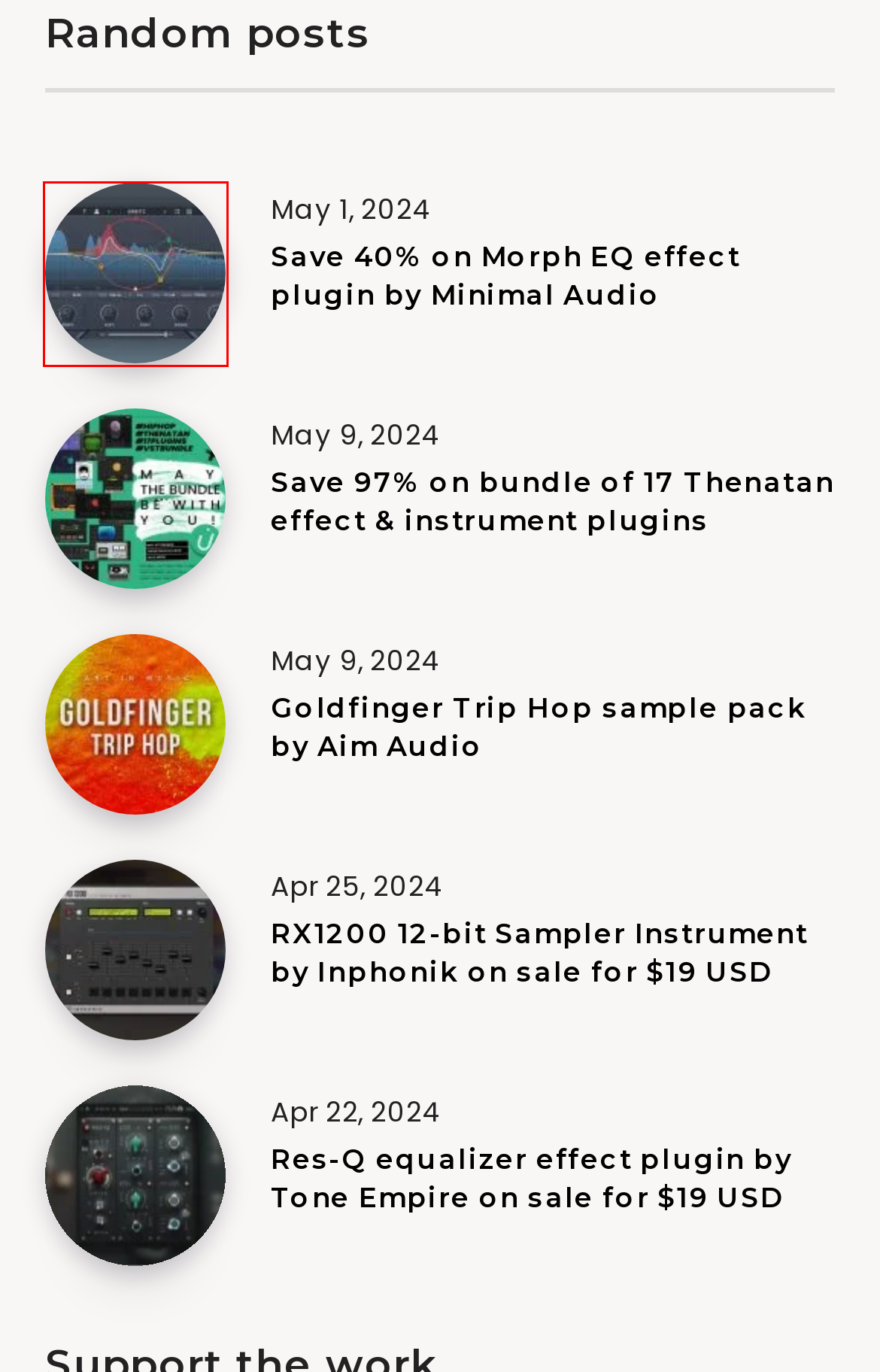You have a screenshot of a webpage with a red bounding box around an element. Choose the best matching webpage description that would appear after clicking the highlighted element. Here are the candidates:
A. BOOM Library | Professional Sound Effects - Royalty-Free
B. Save 40% on Morph EQ effect plugin by Minimal Audio
C. RX1200 12-bit Sampler Instrument by Inphonik on sale for $19 USD
D. Effects Archives
E. Res-Q equalizer effect plugin by Tone Empire on sale for $19 USD
F. Freeware Archives
G. Save 97% on bundle of 17 Thenatan effect & instrument plugins
H. Goldfinger Trip Hop sample pack by Aim Audio

B